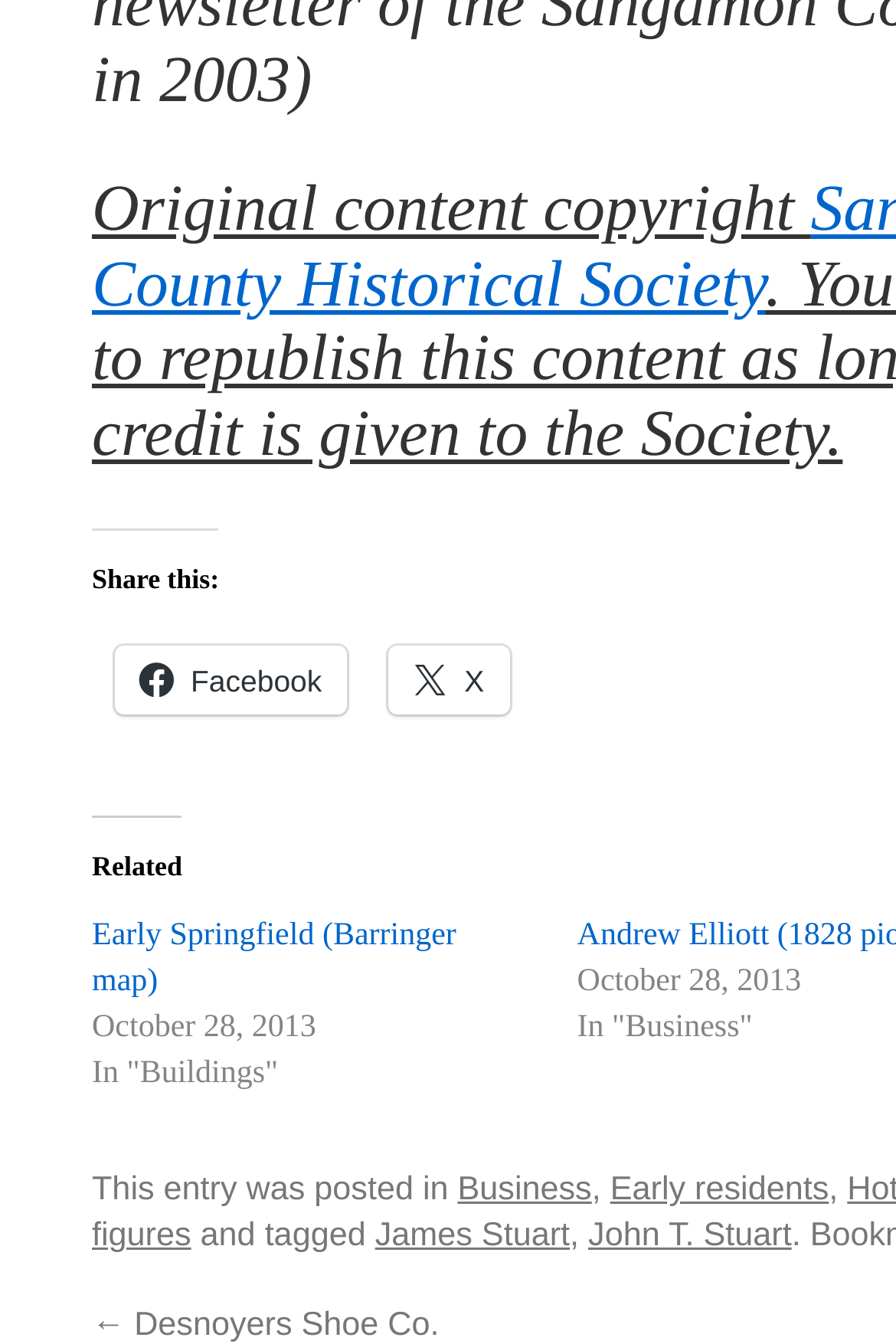Point out the bounding box coordinates of the section to click in order to follow this instruction: "View related content".

[0.103, 0.607, 0.203, 0.66]